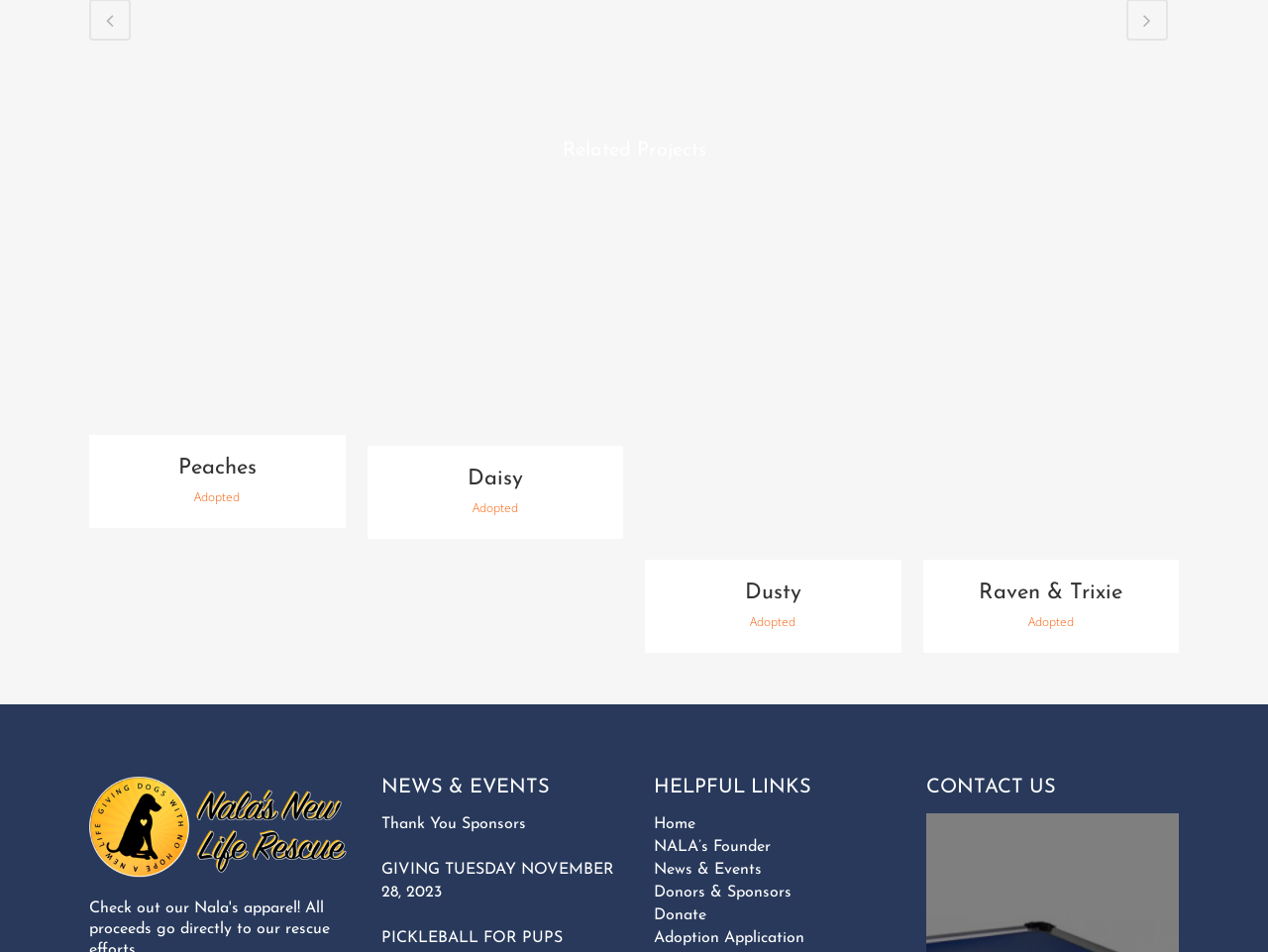Calculate the bounding box coordinates for the UI element based on the following description: "Donors & Sponsors". Ensure the coordinates are four float numbers between 0 and 1, i.e., [left, top, right, bottom].

[0.516, 0.926, 0.711, 0.95]